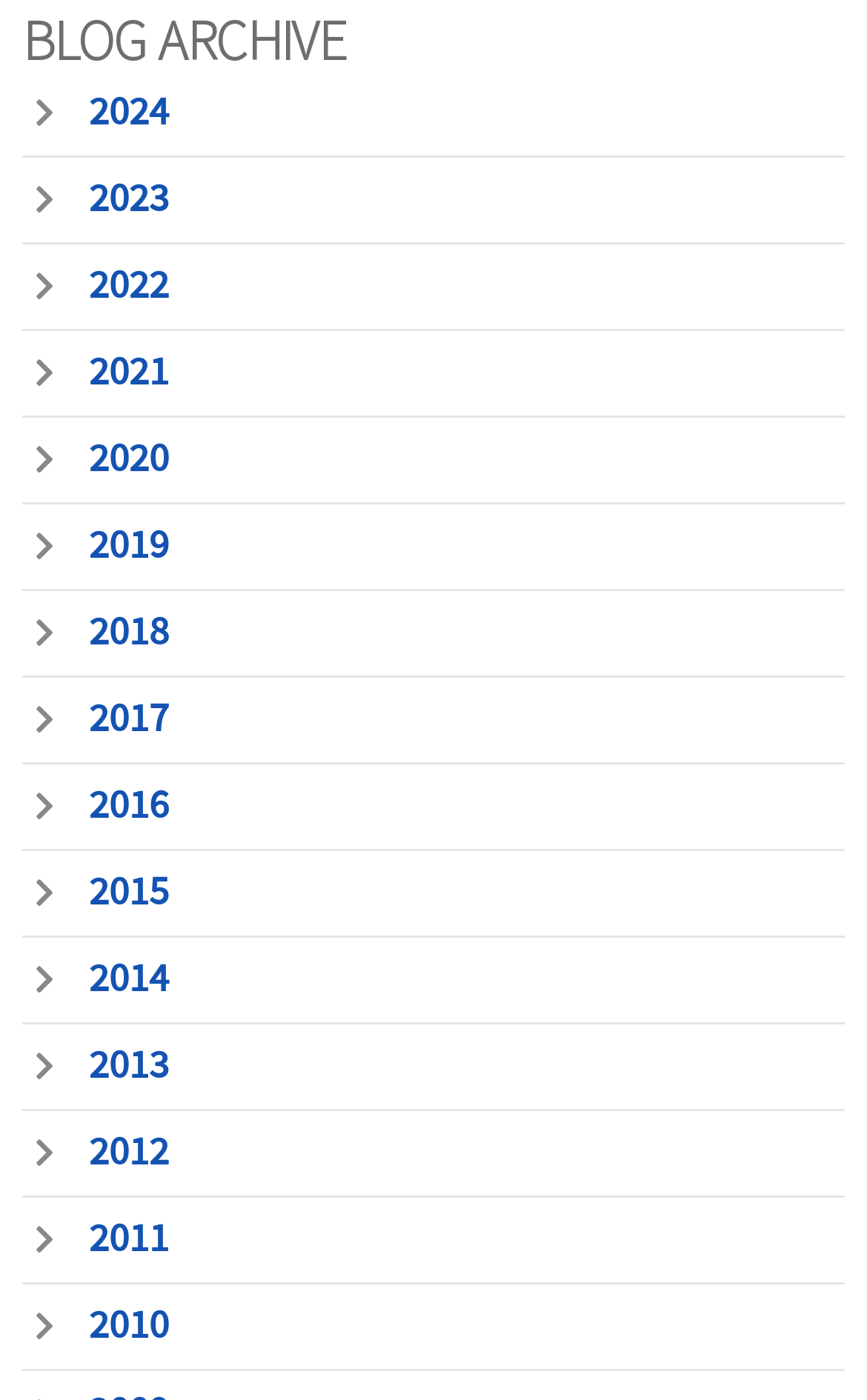Identify the coordinates of the bounding box for the element described below: "2023". Return the coordinates as four float numbers between 0 and 1: [left, top, right, bottom].

[0.103, 0.123, 0.195, 0.16]